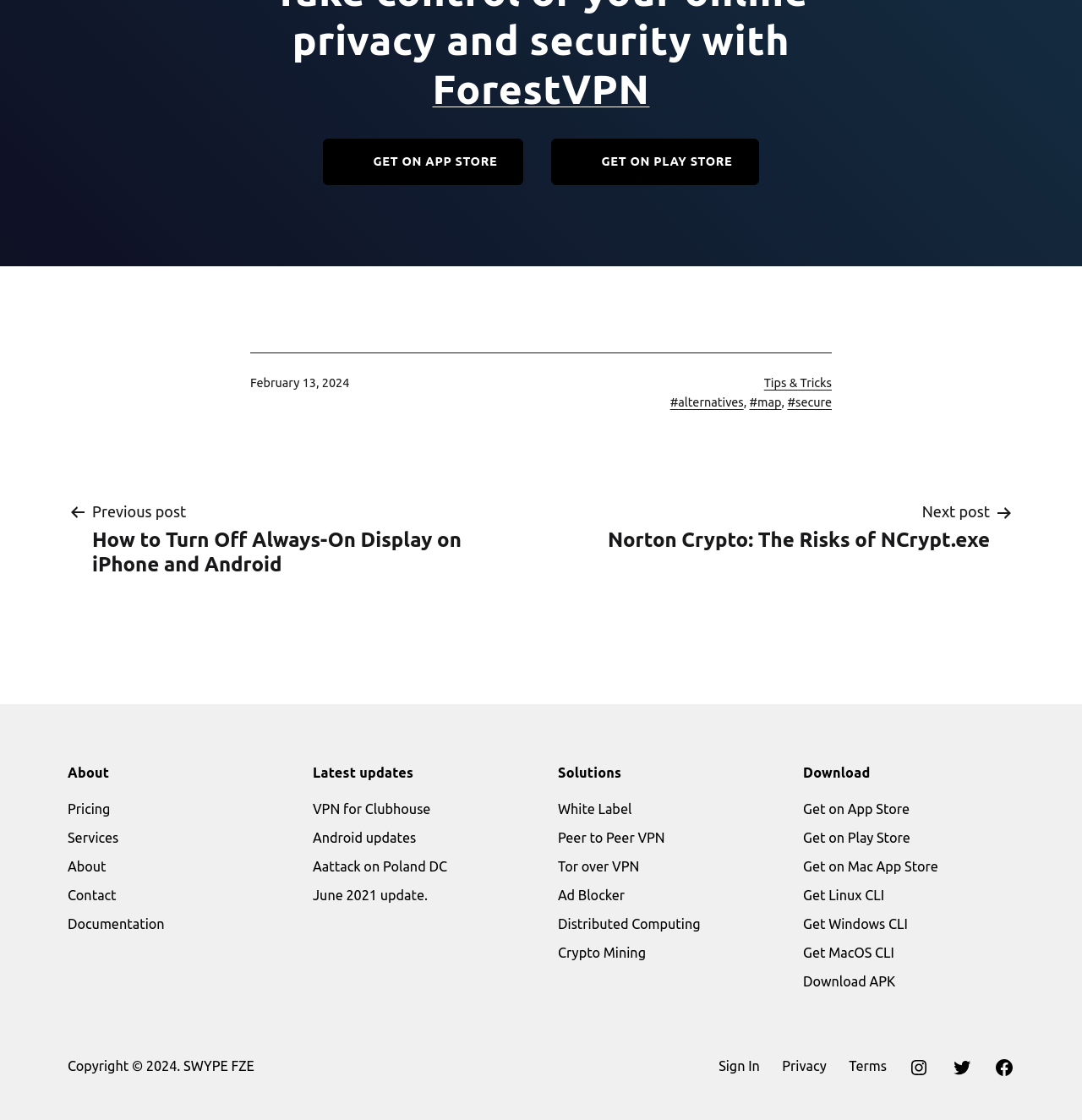What is the copyright year of the webpage?
Please utilize the information in the image to give a detailed response to the question.

The copyright year of the webpage can be found at the bottom of the webpage, where it says 'Copyright © 2024. SWYPE FZE'.